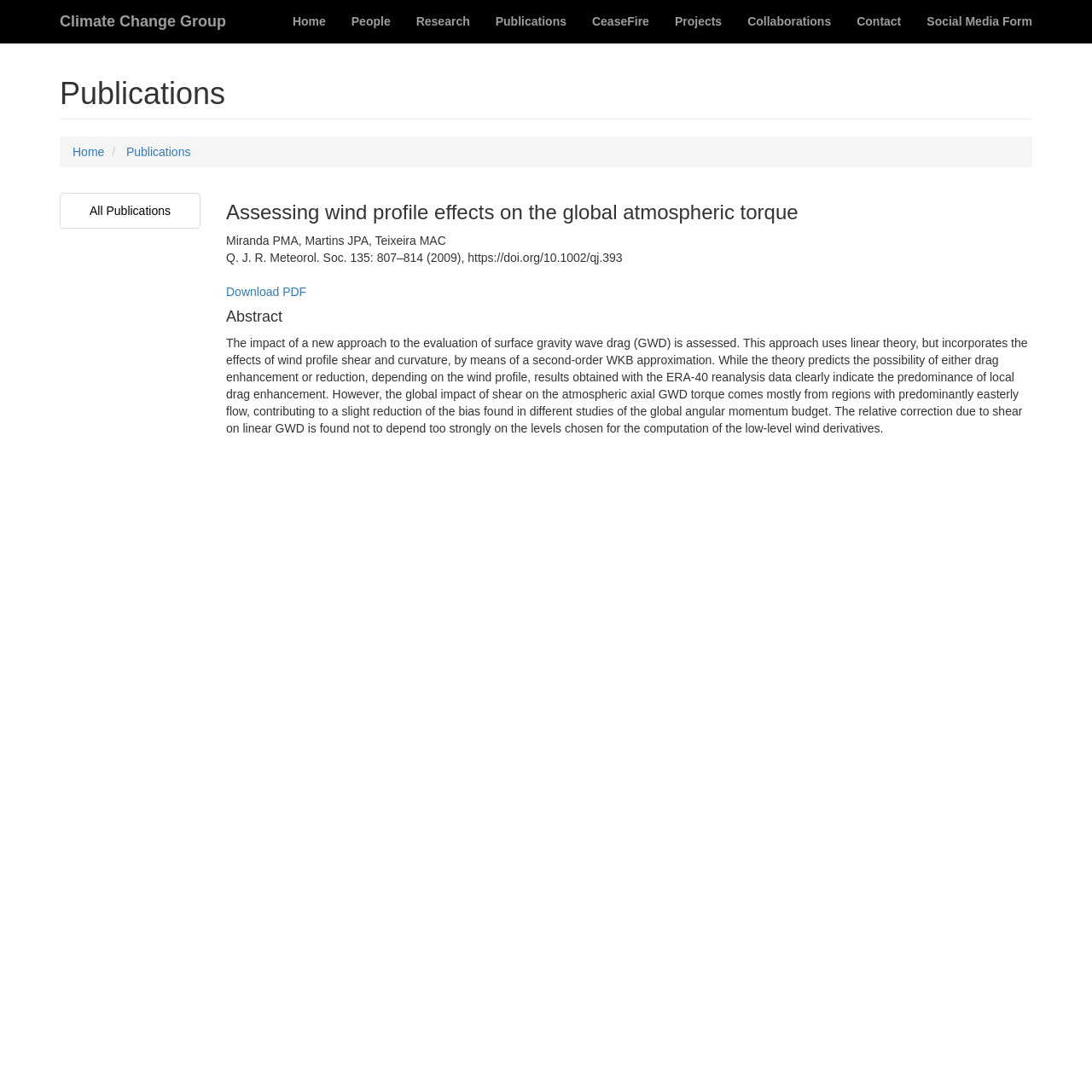Identify the bounding box coordinates of the section that should be clicked to achieve the task described: "Go to Home".

[0.256, 0.0, 0.31, 0.039]